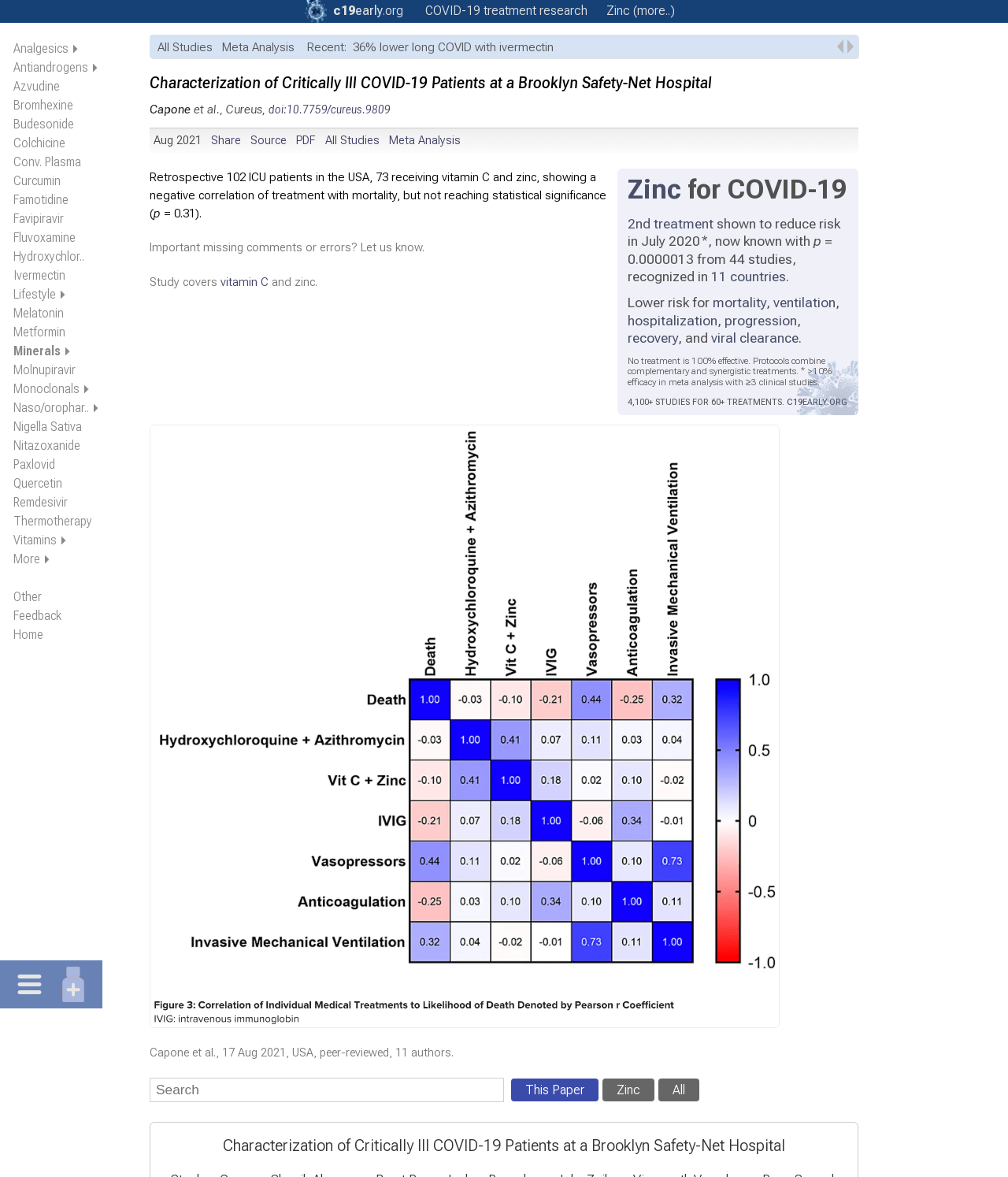Determine the bounding box coordinates in the format (top-left x, top-left y, bottom-right x, bottom-right y). Ensure all values are floating point numbers between 0 and 1. Identify the bounding box of the UI element described by: Minerals

[0.013, 0.292, 0.06, 0.305]